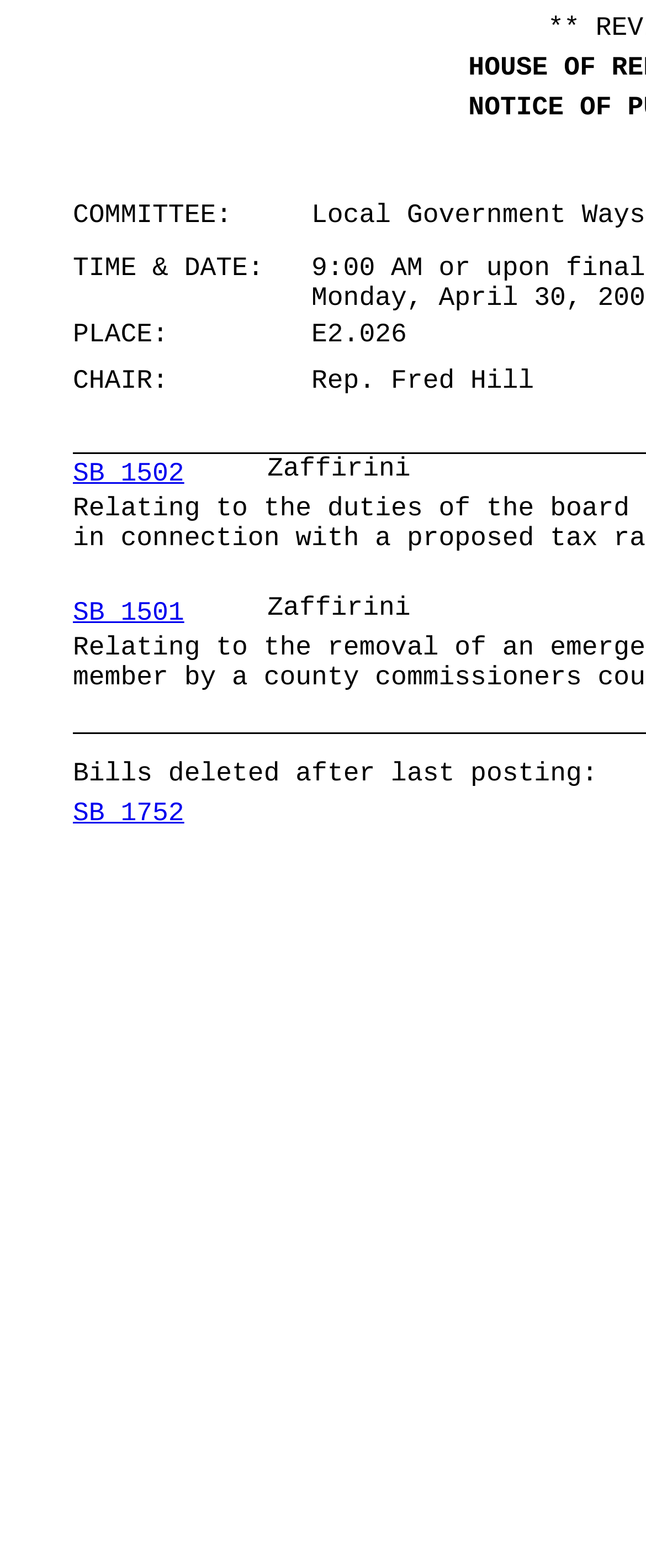Write a detailed summary of the webpage, including text, images, and layout.

The webpage is a schedule display page, featuring a grid-like structure with multiple grid cells. There are several sections with labels, including "COMMITTEE:", "TIME & DATE:", "PLACE:", and "CHAIR:". These labels are positioned horizontally, with the corresponding information in adjacent grid cells.

Below the labels, there is a list of schedule items, each consisting of a link with a bill number (e.g., "SB 1502", "SB 1501", "SB 1752") and an adjacent empty cell. The links are positioned in a vertical column, with each item stacked below the previous one.

The grid cells are arranged in a hierarchical structure, with some cells containing tables and table rows. The tables have a single row and multiple columns, with each column containing a single cell. The cells within the tables contain the schedule item information, including the bill numbers and empty spaces.

The overall layout is organized, with clear headings and concise text. The use of grid cells and tables helps to create a structured and easy-to-read format for the schedule information.